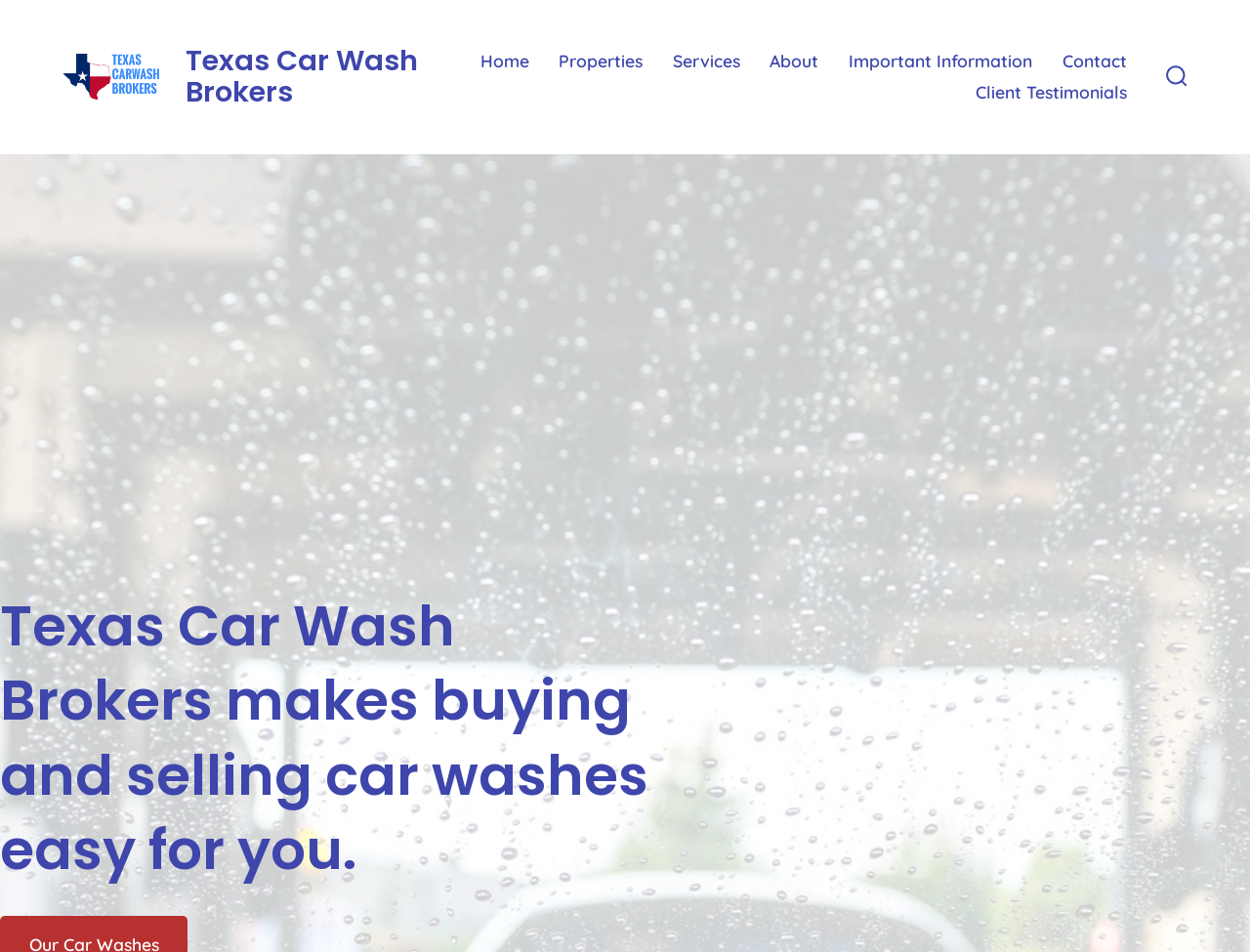Answer the following query with a single word or phrase:
What type of information can be found on this website?

Car wash properties and services